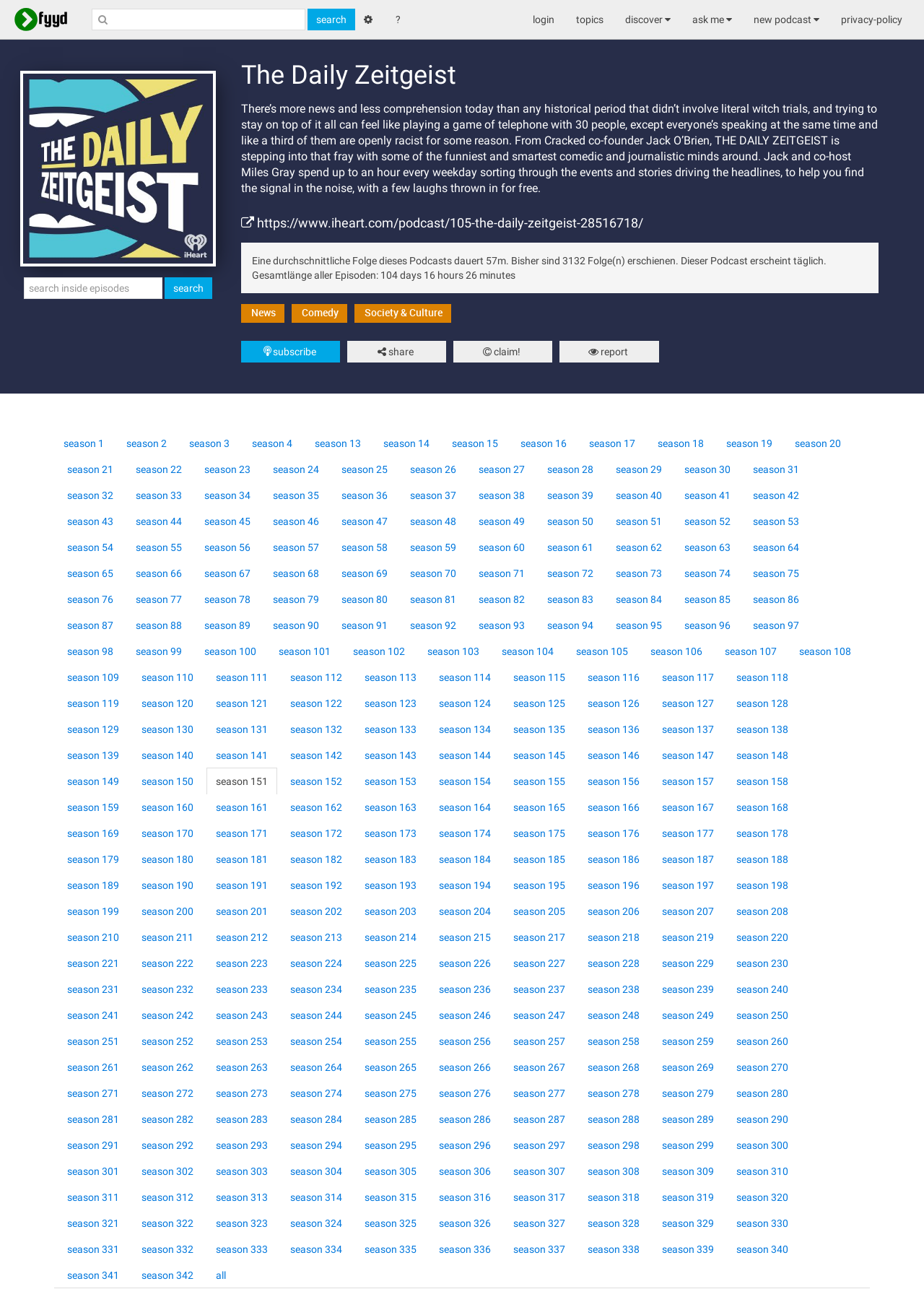Pinpoint the bounding box coordinates of the area that must be clicked to complete this instruction: "subscribe".

[0.261, 0.264, 0.368, 0.281]